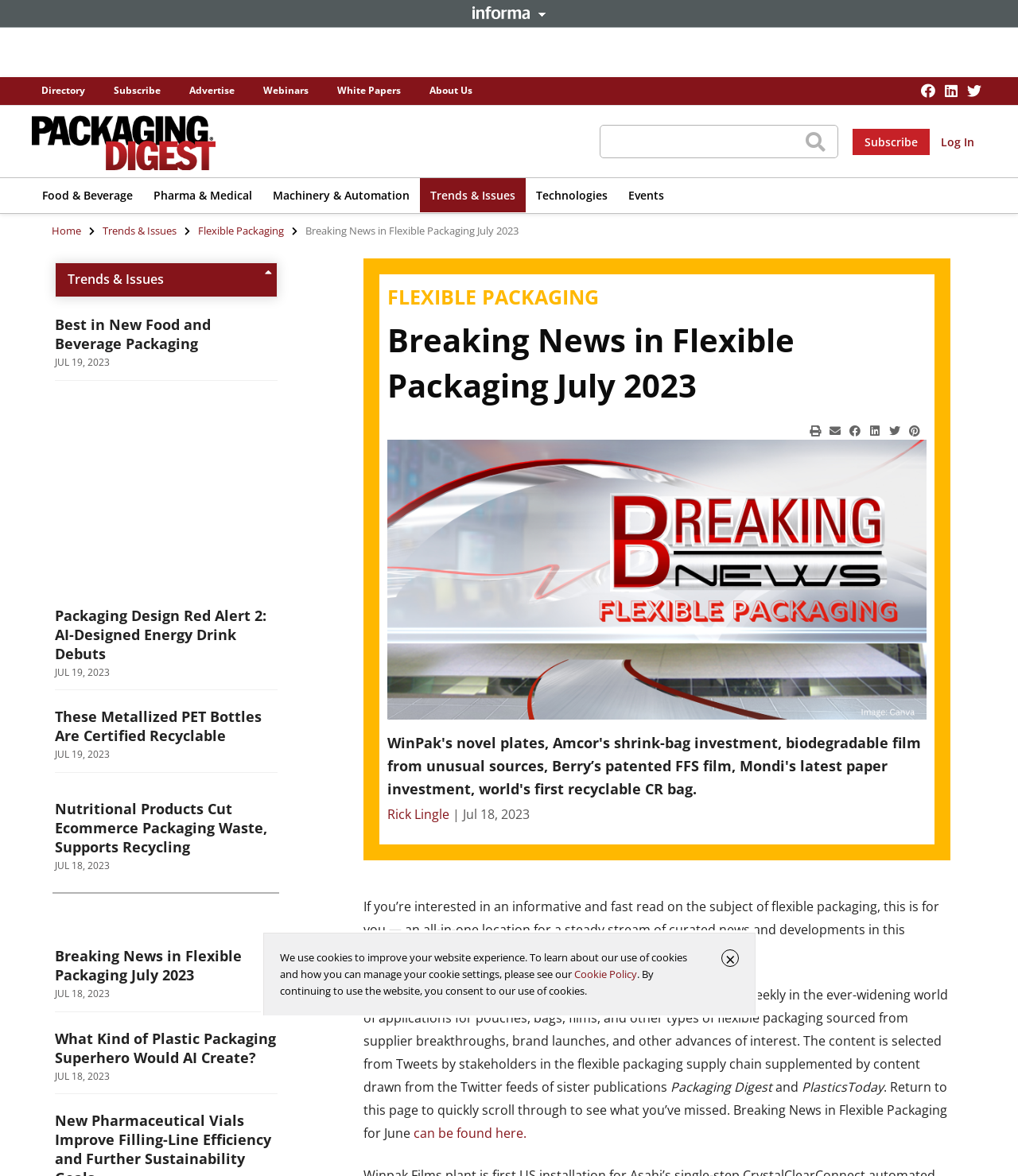Locate and extract the headline of this webpage.

Breaking News in Flexible Packaging July 2023